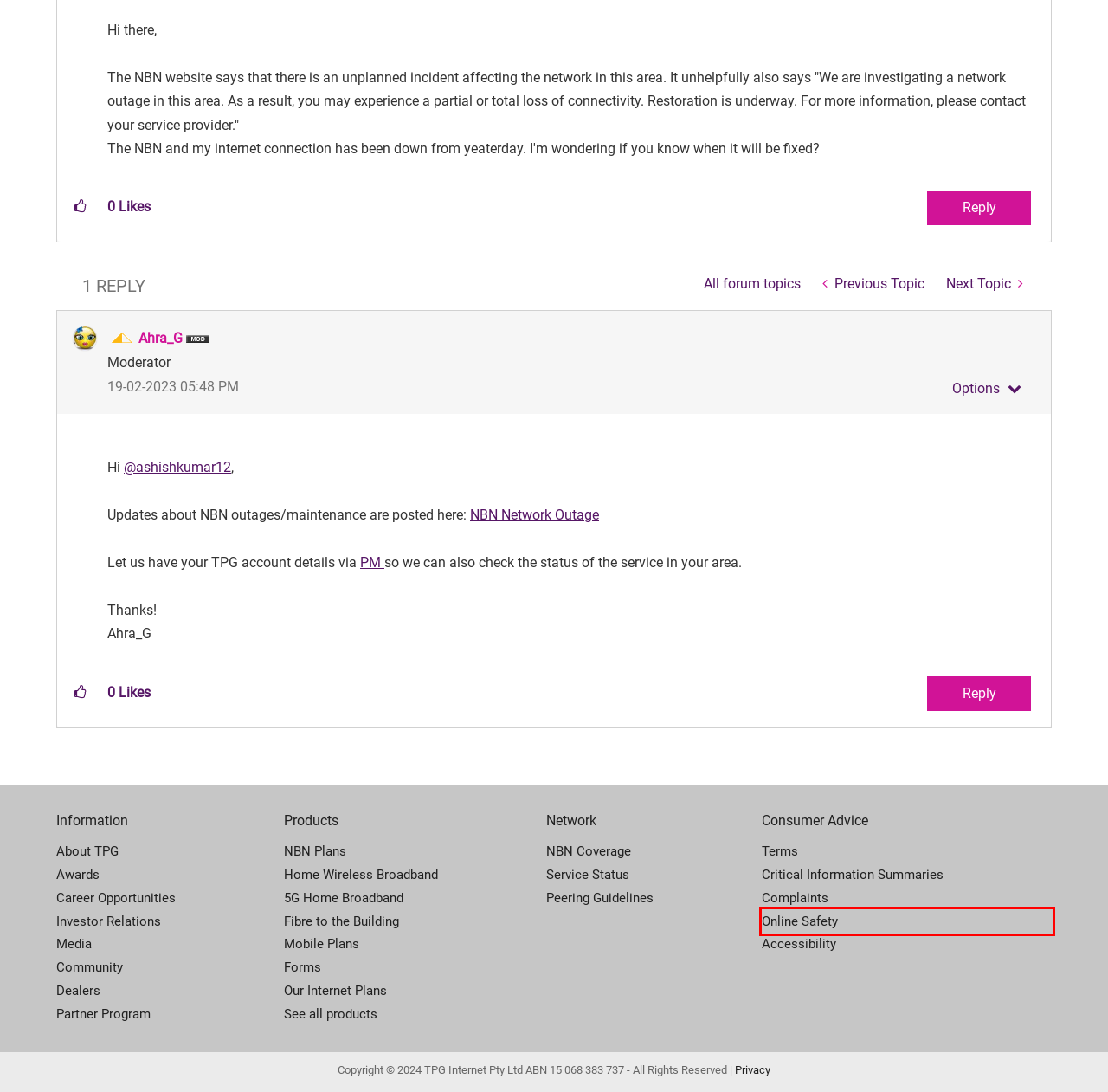You see a screenshot of a webpage with a red bounding box surrounding an element. Pick the webpage description that most accurately represents the new webpage after interacting with the element in the red bounding box. The options are:
A. TPG Privacy Policy
B. Compare Internet Plans | TPG
C. About Ahra_G - TPG Community
D. Peering Guidelines | TPG website
E. SIM Only Mobile Plans with more data | TPG
F. nbn® Plans for fast internet speeds at home | TPG
G. About us and our services | TPG
H. Online Safety & Content Filtering | TPG website

H